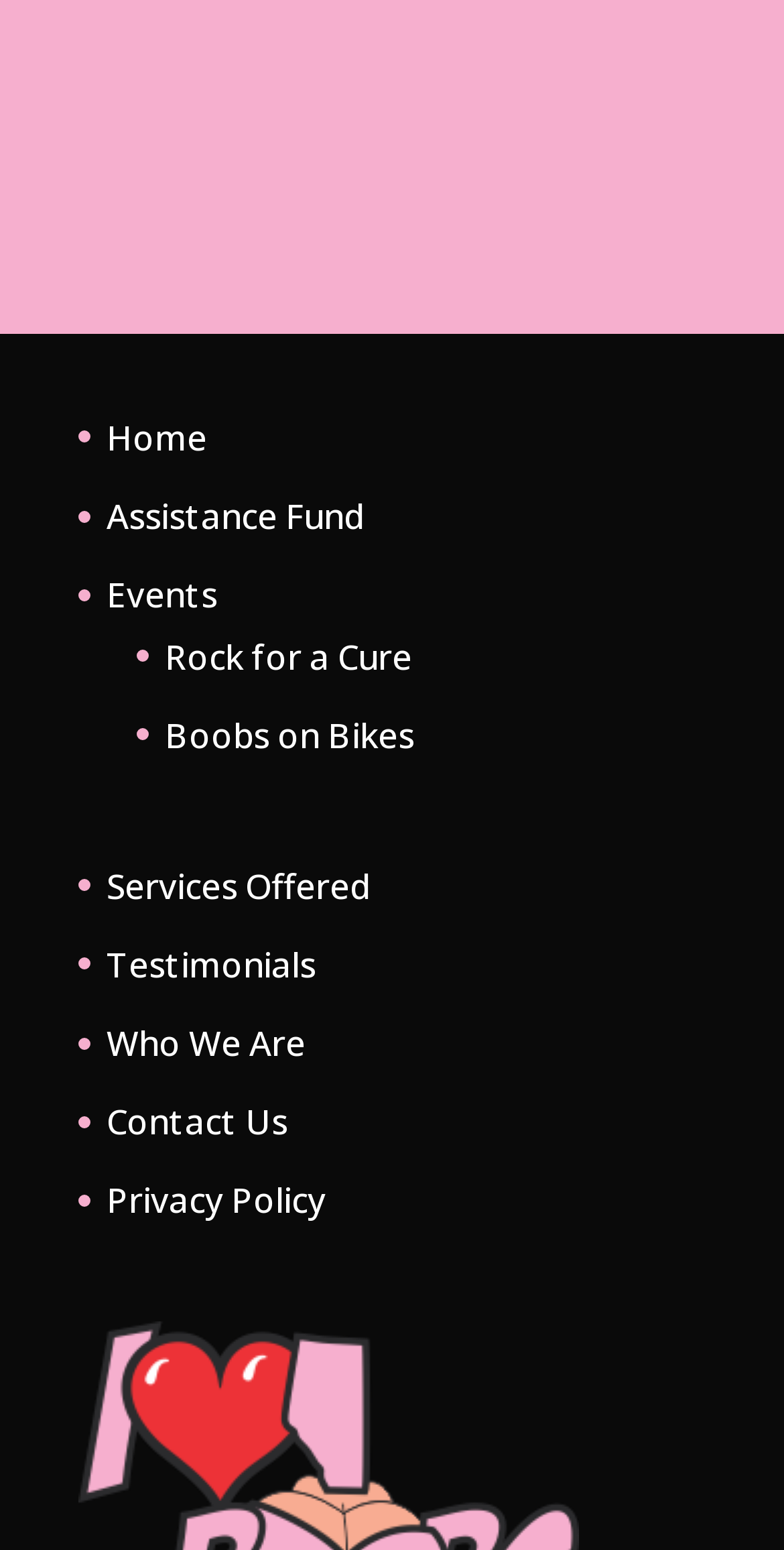What is the name of the event mentioned below 'Events'?
Look at the image and respond with a one-word or short phrase answer.

Rock for a Cure